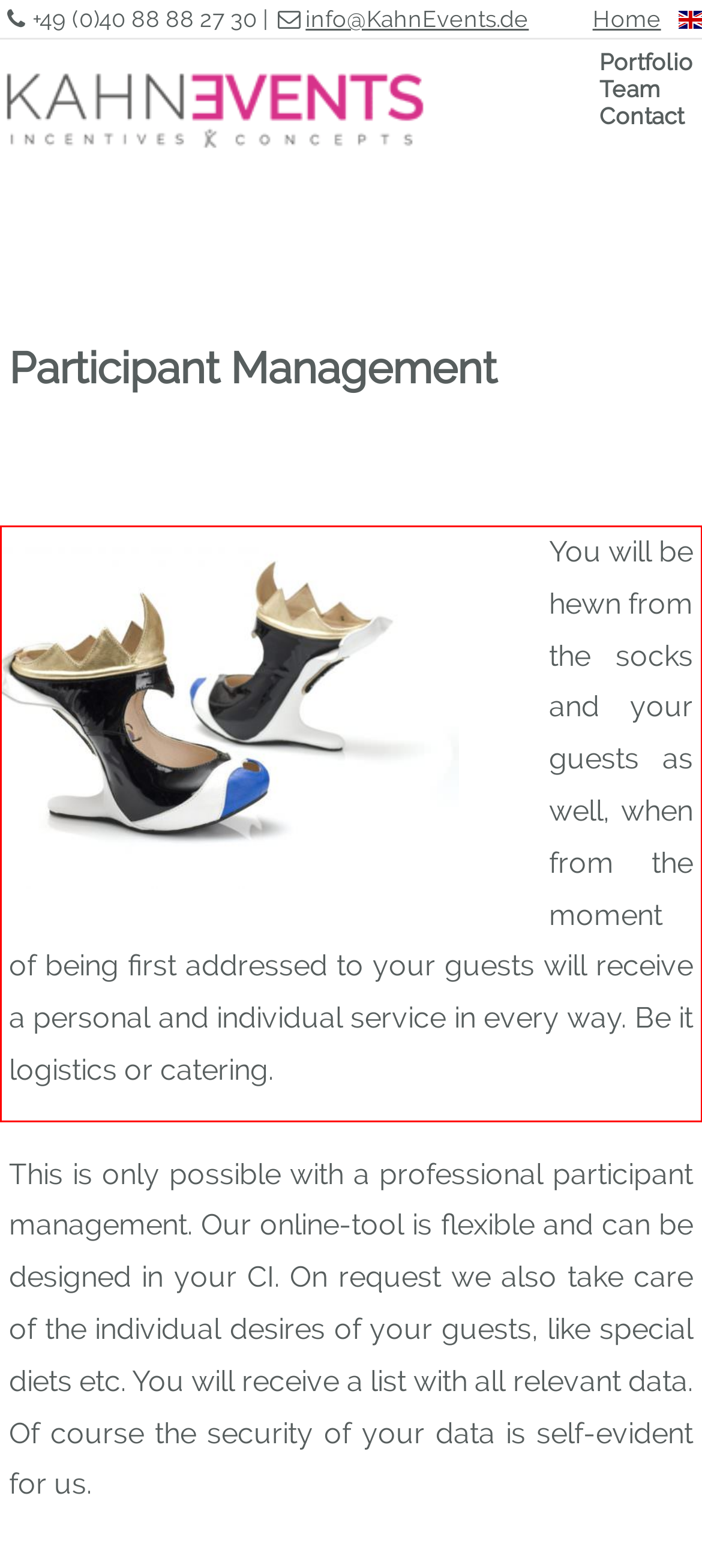Examine the screenshot of the webpage, locate the red bounding box, and generate the text contained within it.

You will be hewn from the socks and your guests as well, when from the moment of being first addressed to your guests will receive a personal and individual service in every way. Be it logistics or catering.